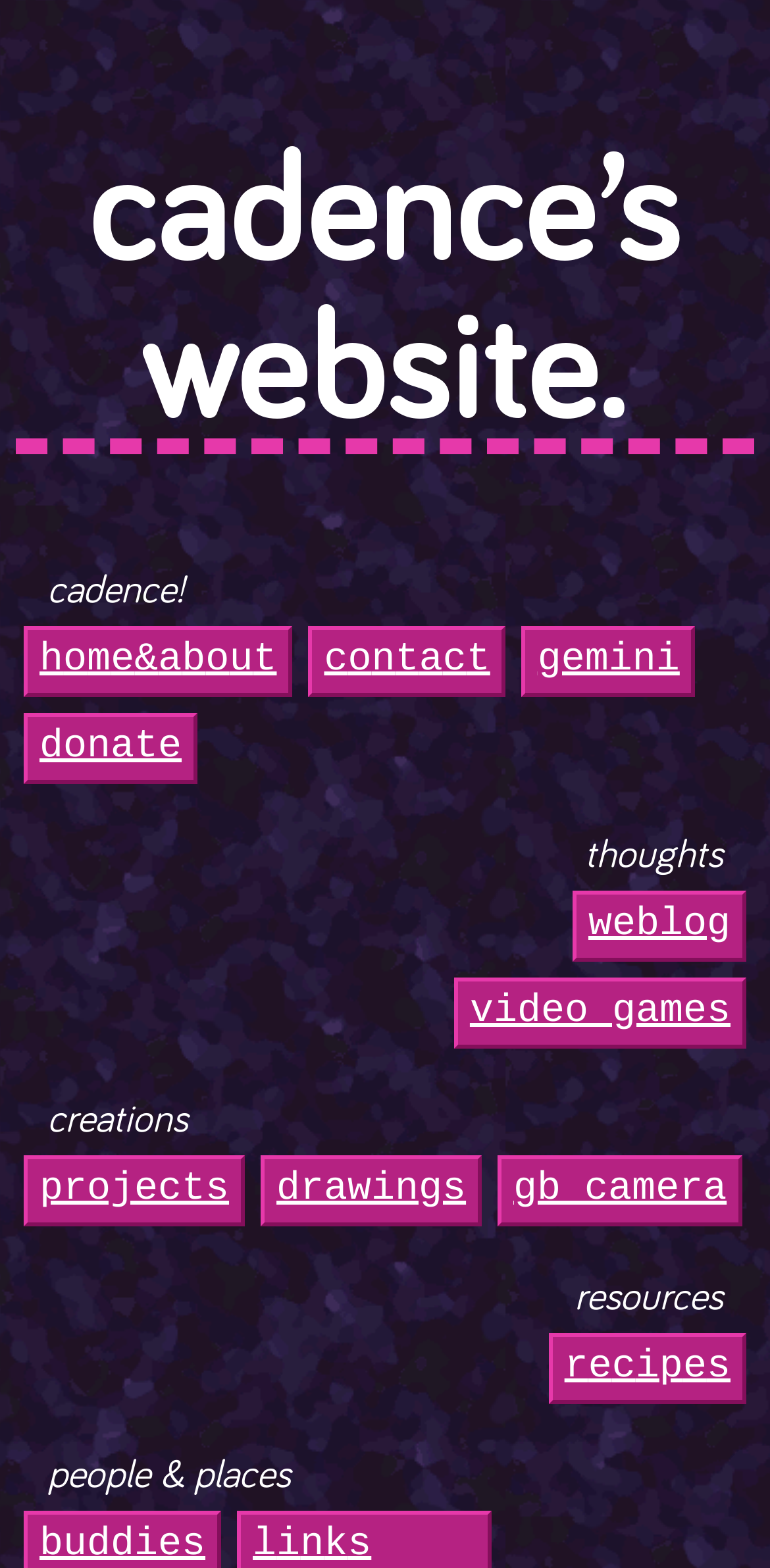Explain the webpage's layout and main content in detail.

The webpage is a personal blog titled "cadence's weblog" with a heading that reads "cadence's website." At the top, there is a prominent display of the blogger's name, "cadence!", in a larger font size. 

Below the heading, there is a navigation menu with five links: "home&about", "contact", "gemini", "donate", and "weblog", which are aligned horizontally and take up about half of the page's width. The "donate" link is positioned slightly above the others.

Further down, there are three sections labeled "thoughts", "creations", and "resources", each with its own set of links. The "thoughts" section has two links, "weblog" and "video games", placed side by side. The "creations" section has three links, "projects", "drawings", and "gb camera", also aligned horizontally. The "resources" section has a single link, "recipes".

At the bottom of the page, there is a section labeled "people & places". The overall layout is organized, with clear headings and concise text, making it easy to navigate through the different sections and links on the page.